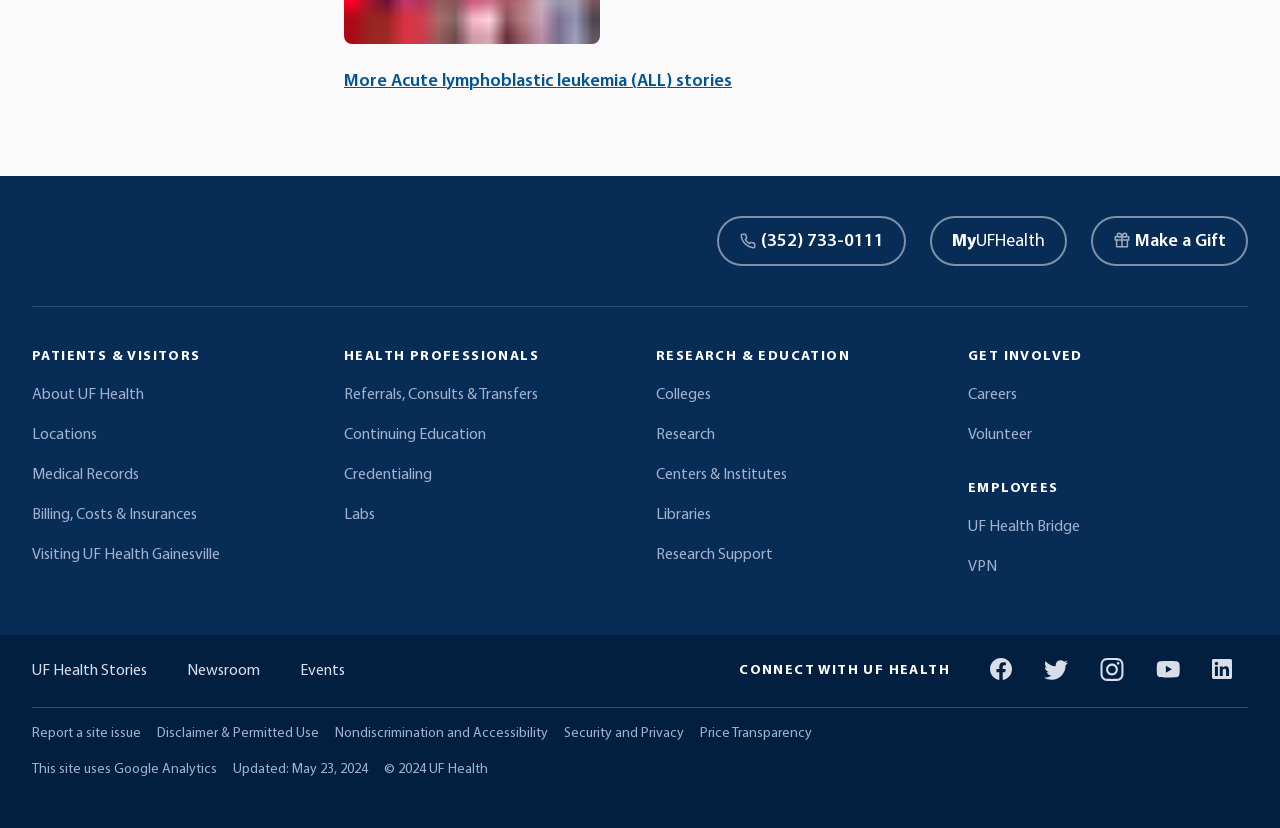What social media platforms can users connect with UF Health on?
Give a one-word or short-phrase answer derived from the screenshot.

Facebook, Twitter, Instagram, YouTube, LinkedIn